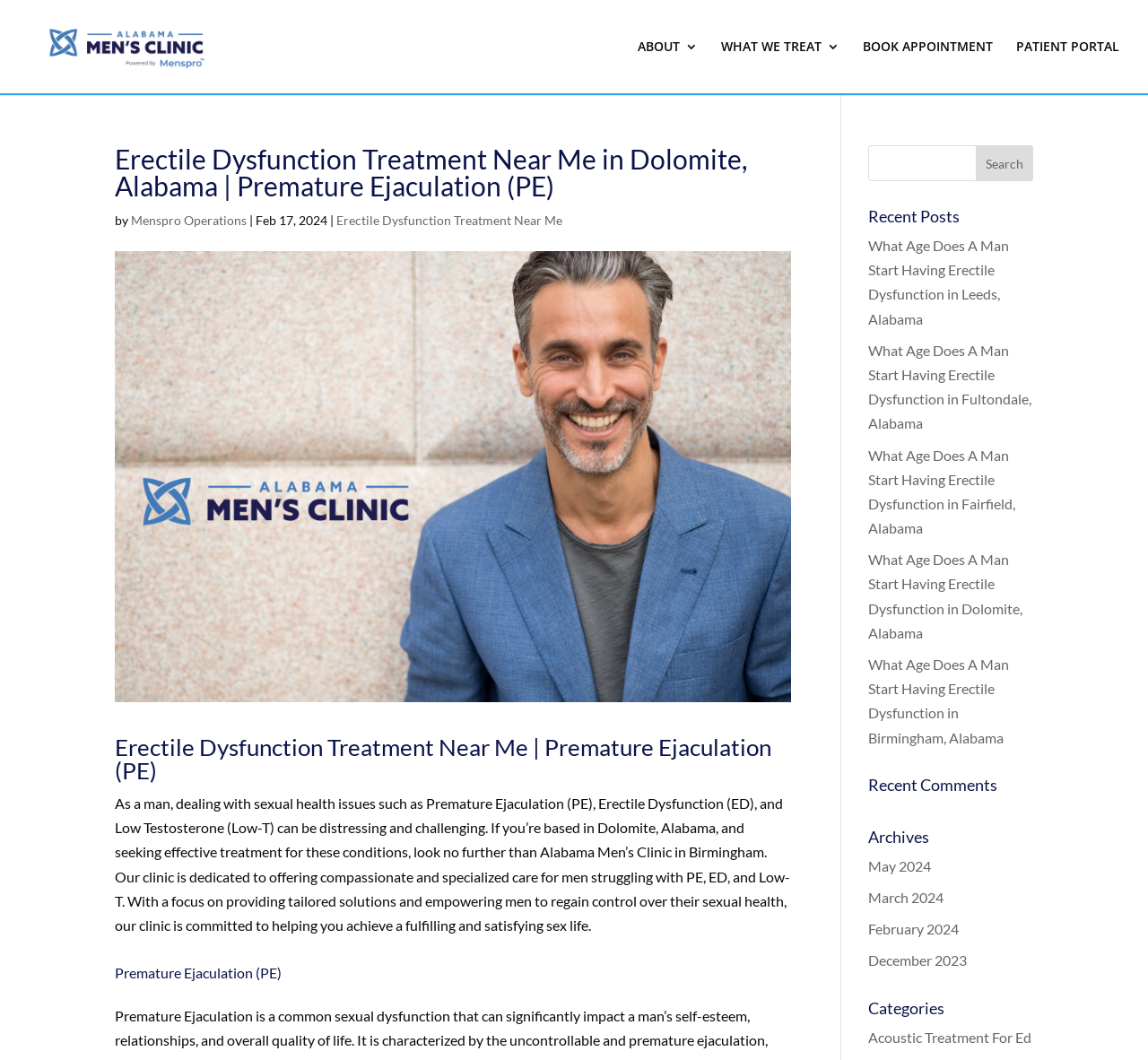Can you provide the bounding box coordinates for the element that should be clicked to implement the instruction: "Check the Sitemap"?

None